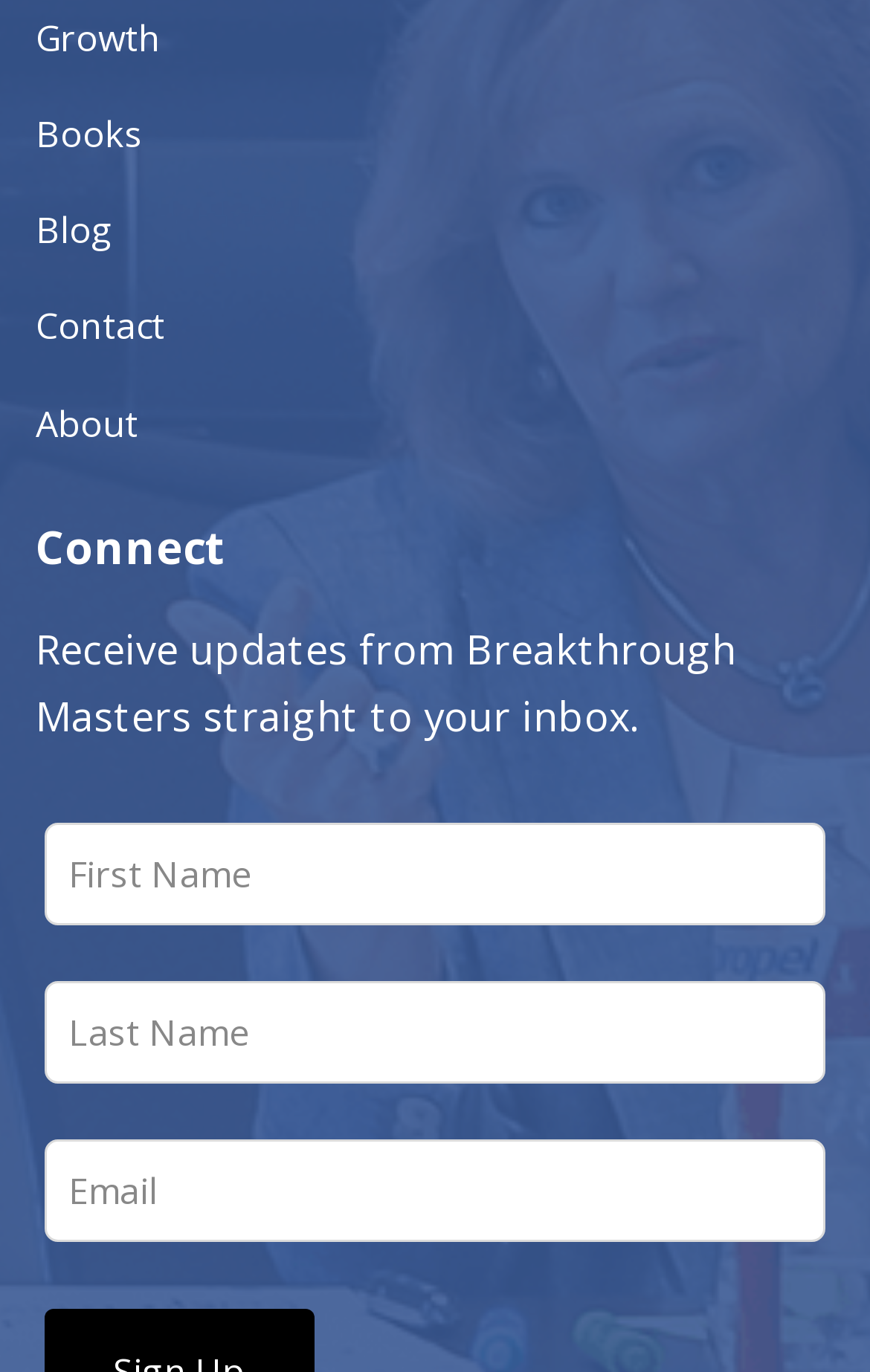Respond with a single word or phrase to the following question: What is the instruction for the text field?

Leave this field blank